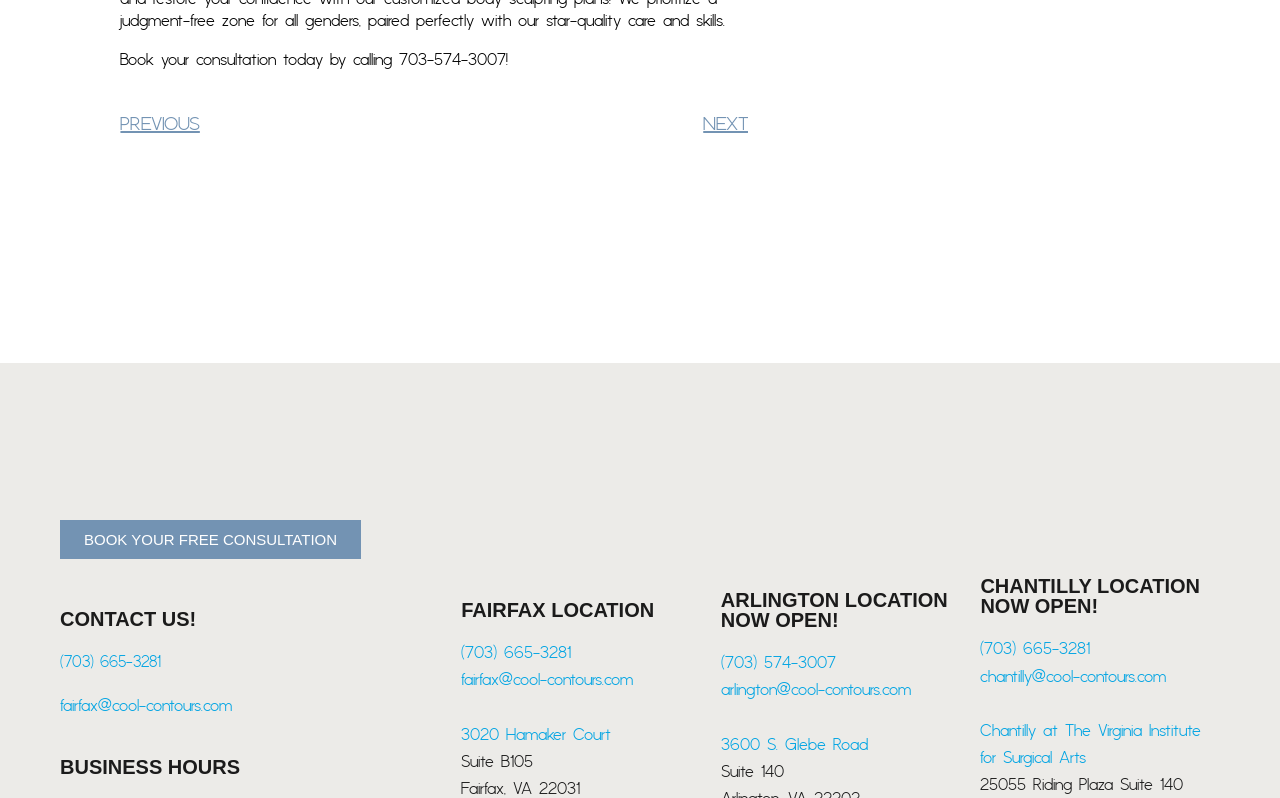Please locate the bounding box coordinates of the region I need to click to follow this instruction: "Email fairfax@cool-contours.com".

[0.047, 0.872, 0.181, 0.899]